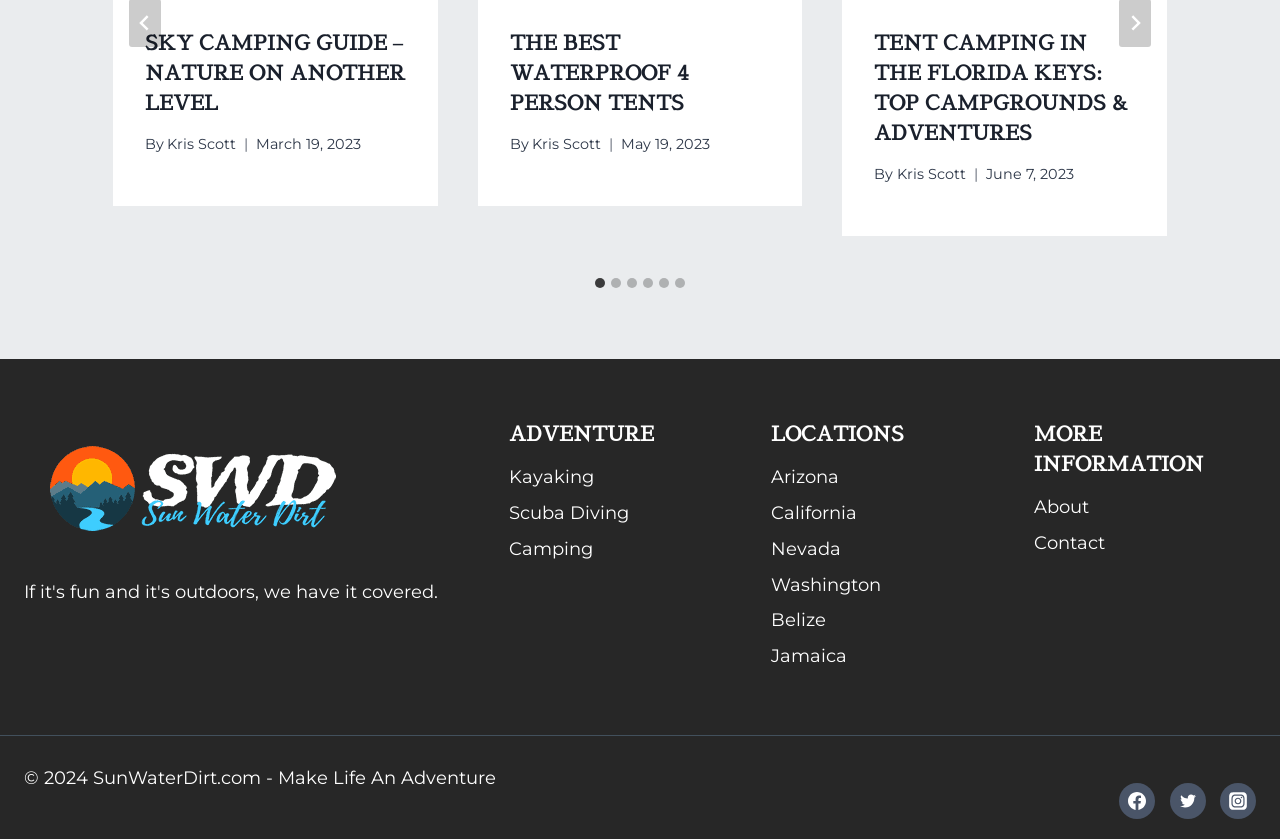Please determine the bounding box coordinates for the element with the description: "Tweet".

None